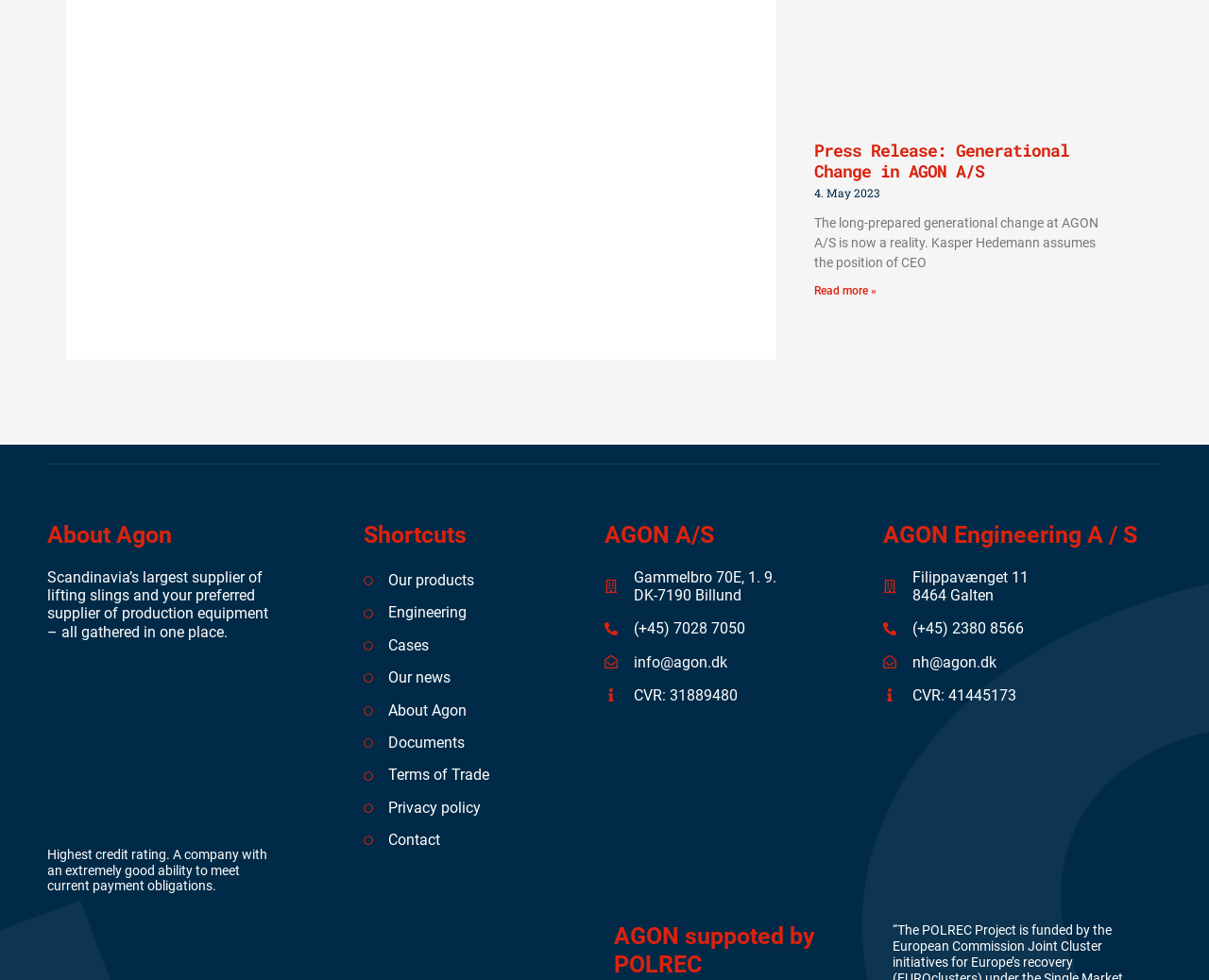Show the bounding box coordinates for the HTML element as described: "Contact".

[0.301, 0.845, 0.453, 0.87]